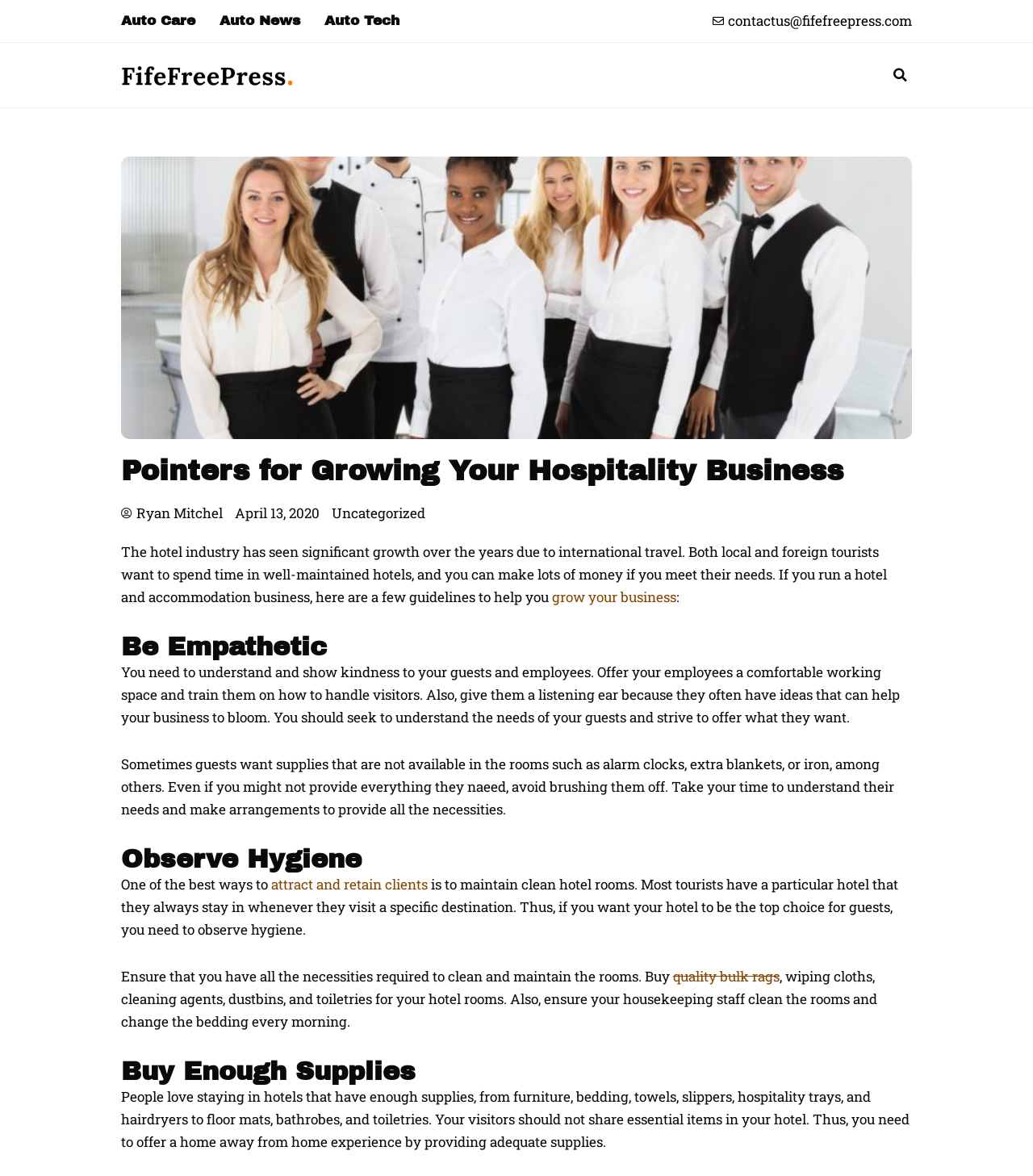Please specify the coordinates of the bounding box for the element that should be clicked to carry out this instruction: "Learn about attracting and retaining clients". The coordinates must be four float numbers between 0 and 1, formatted as [left, top, right, bottom].

[0.262, 0.744, 0.414, 0.76]